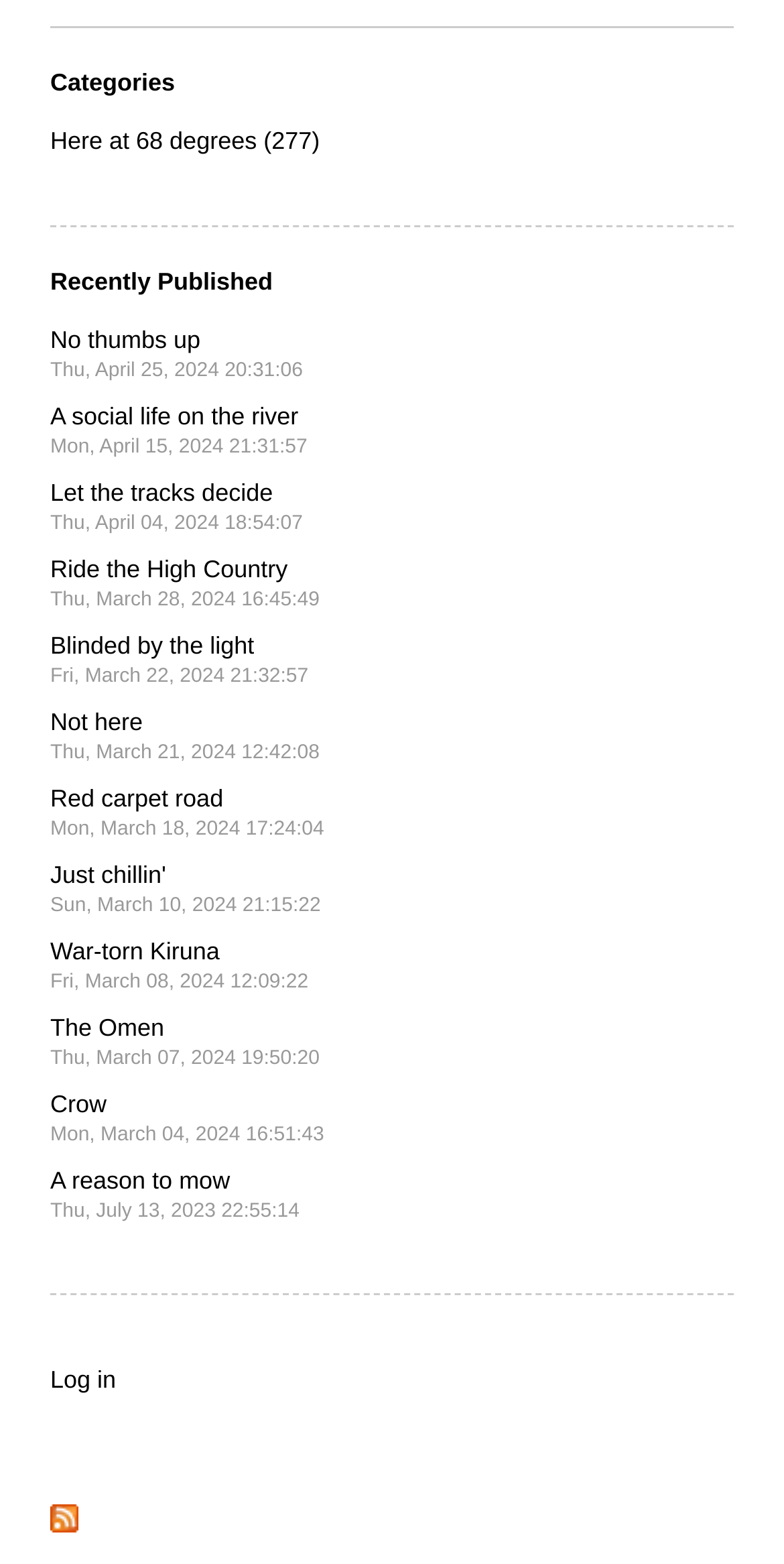Please identify the bounding box coordinates of the element I should click to complete this instruction: 'View categories'. The coordinates should be given as four float numbers between 0 and 1, like this: [left, top, right, bottom].

[0.064, 0.043, 0.936, 0.061]